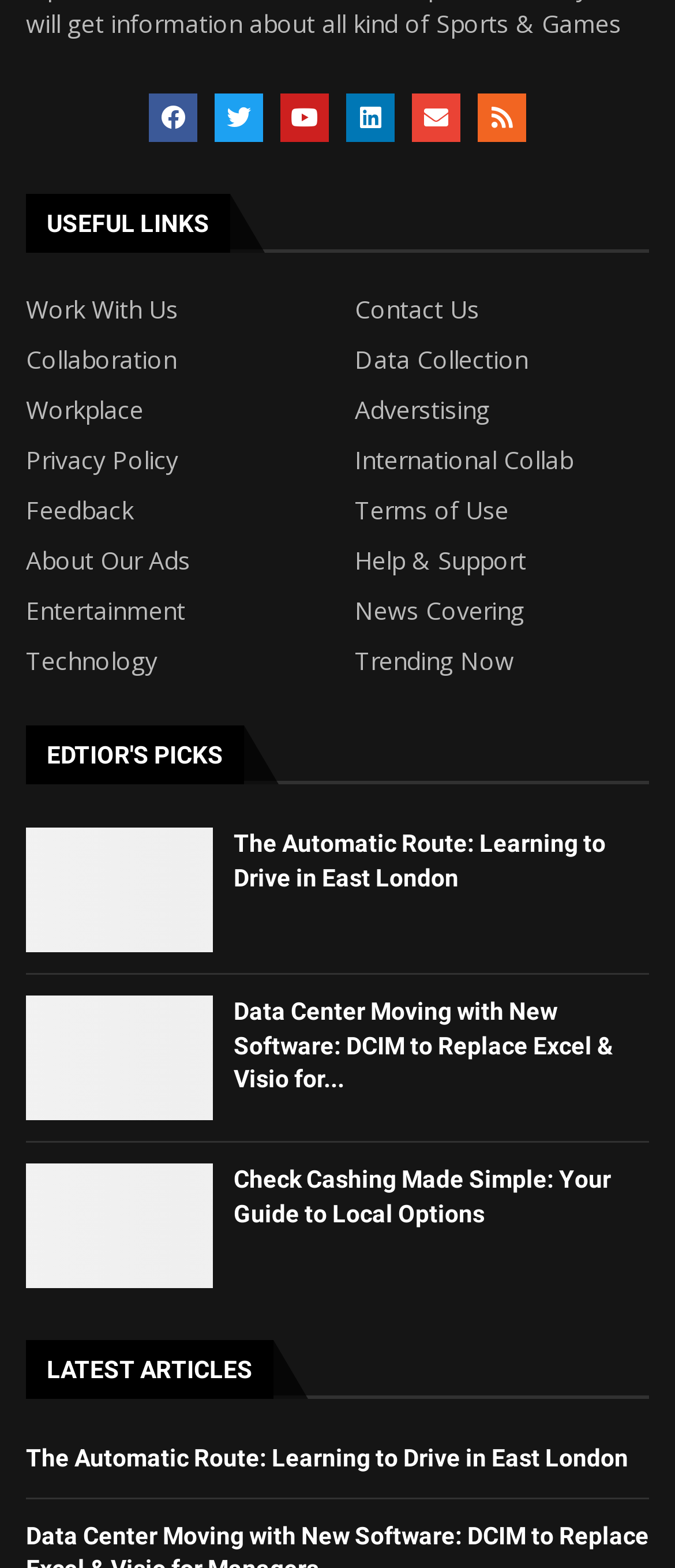Identify the bounding box coordinates for the UI element mentioned here: "Data Collection". Provide the coordinates as four float values between 0 and 1, i.e., [left, top, right, bottom].

[0.526, 0.222, 0.782, 0.237]